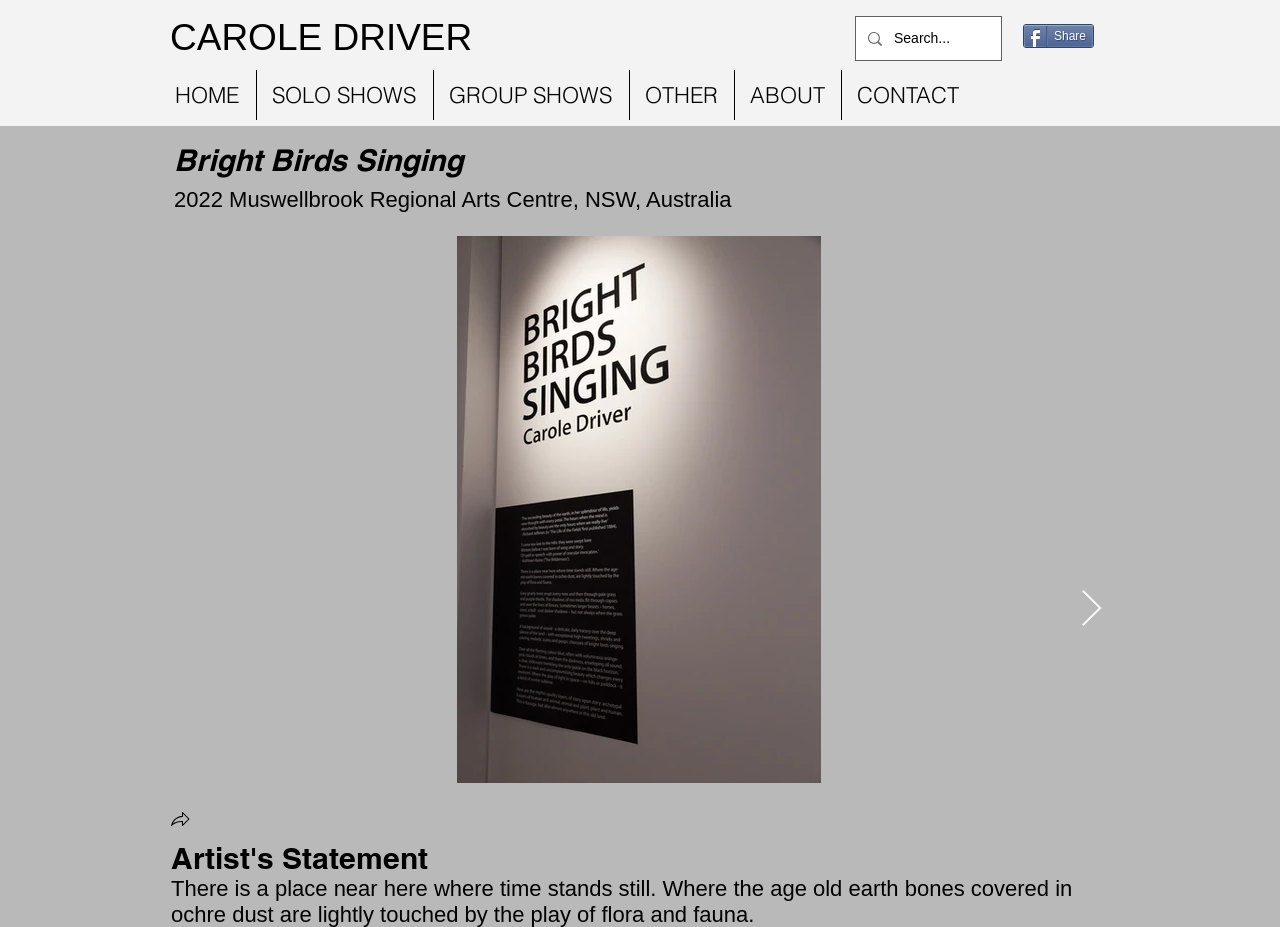Pinpoint the bounding box coordinates of the clickable element to carry out the following instruction: "Go to the home page."

[0.125, 0.076, 0.2, 0.129]